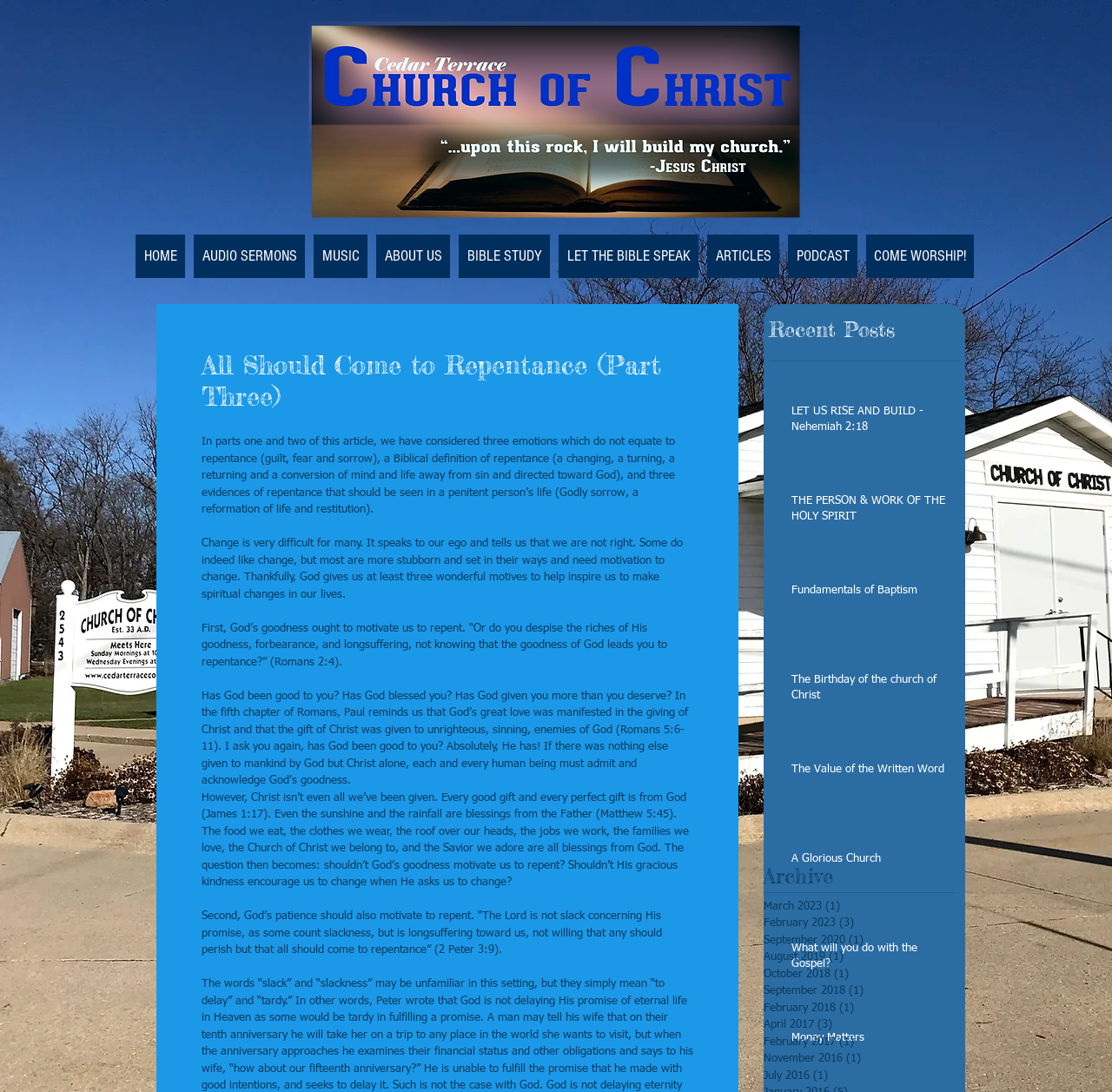Indicate the bounding box coordinates of the element that must be clicked to execute the instruction: "View the 'Recent Posts' section". The coordinates should be given as four float numbers between 0 and 1, i.e., [left, top, right, bottom].

[0.691, 0.289, 0.863, 0.316]